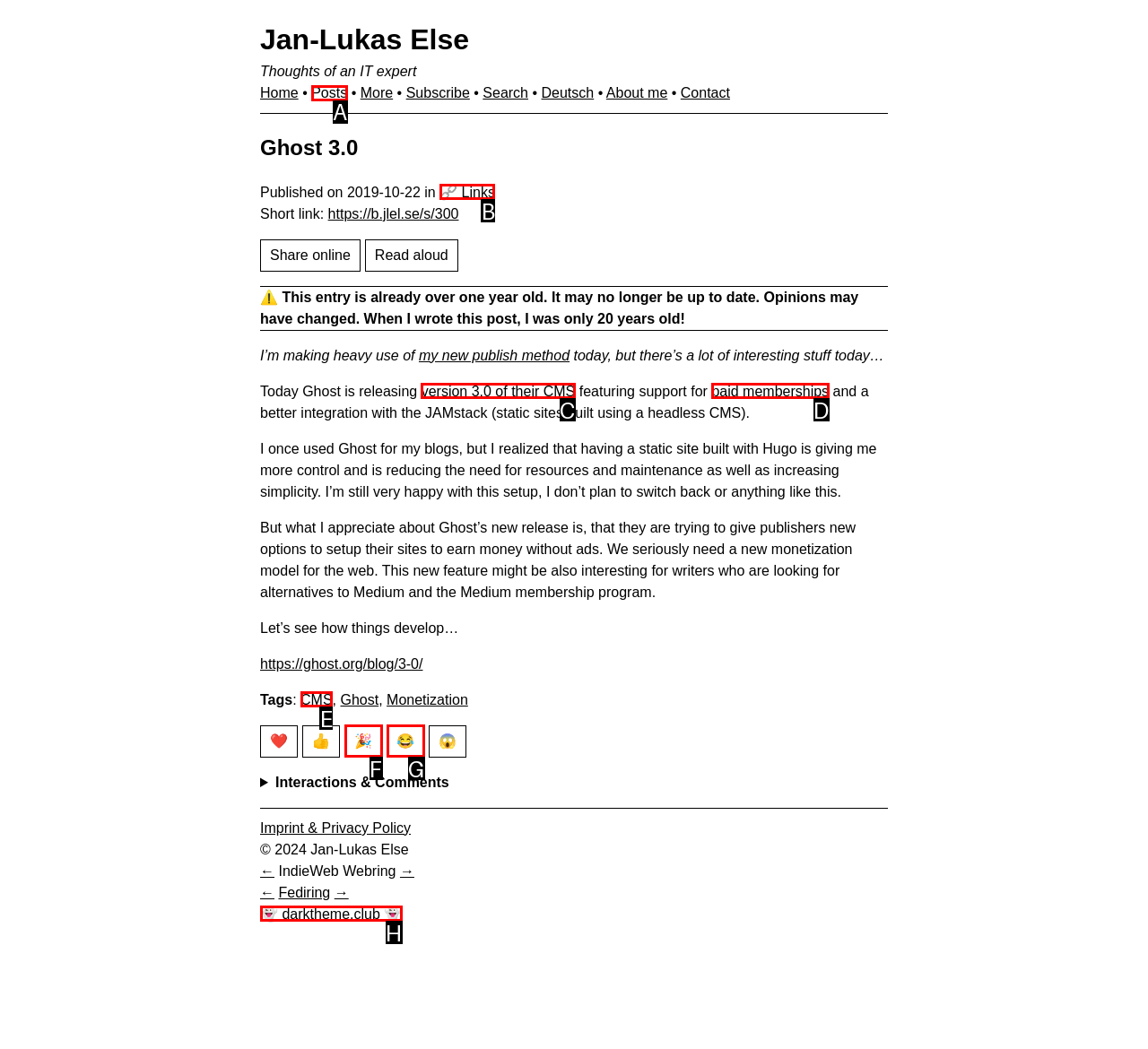Based on the description: version 3.0 of their CMS, select the HTML element that best fits. Reply with the letter of the correct choice from the options given.

C